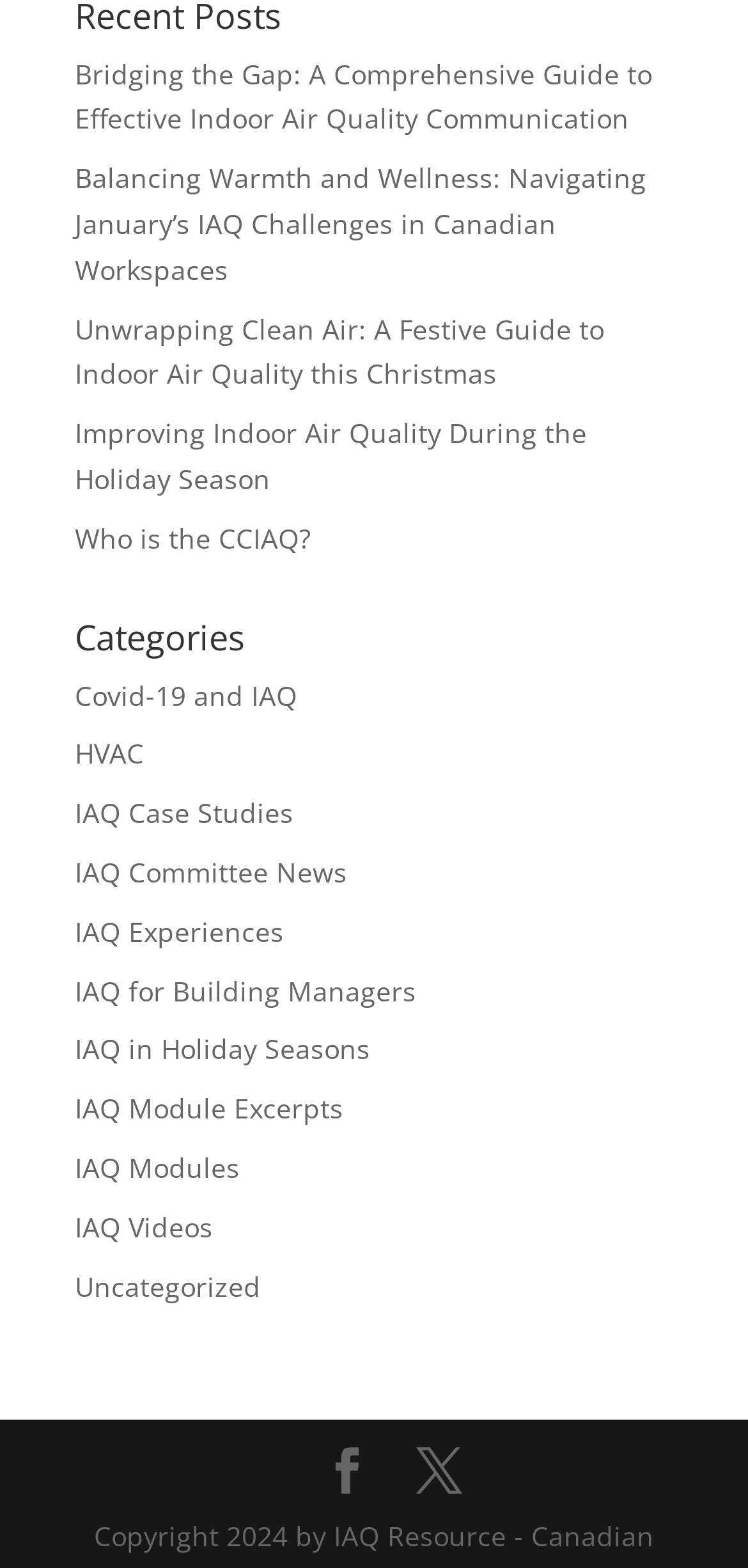Identify the bounding box of the UI element described as follows: "Facebook". Provide the coordinates as four float numbers in the range of 0 to 1 [left, top, right, bottom].

[0.433, 0.924, 0.495, 0.955]